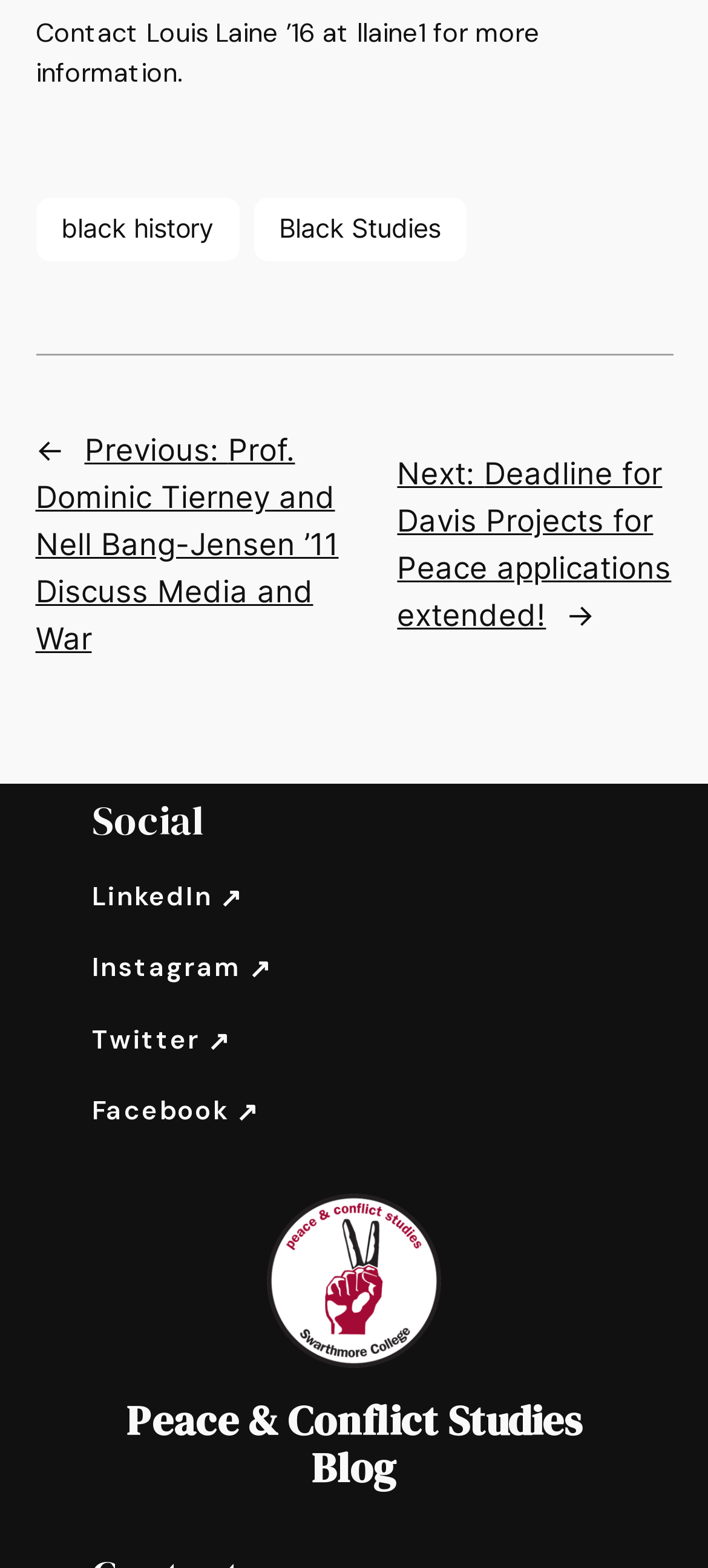What social media platforms are linked in the footer?
Kindly offer a detailed explanation using the data available in the image.

The social media platforms linked in the footer can be found in the navigation element labeled 'Footer navigation social'. This element contains four links to LinkedIn, Instagram, Twitter, and Facebook, each with an arrow icon.